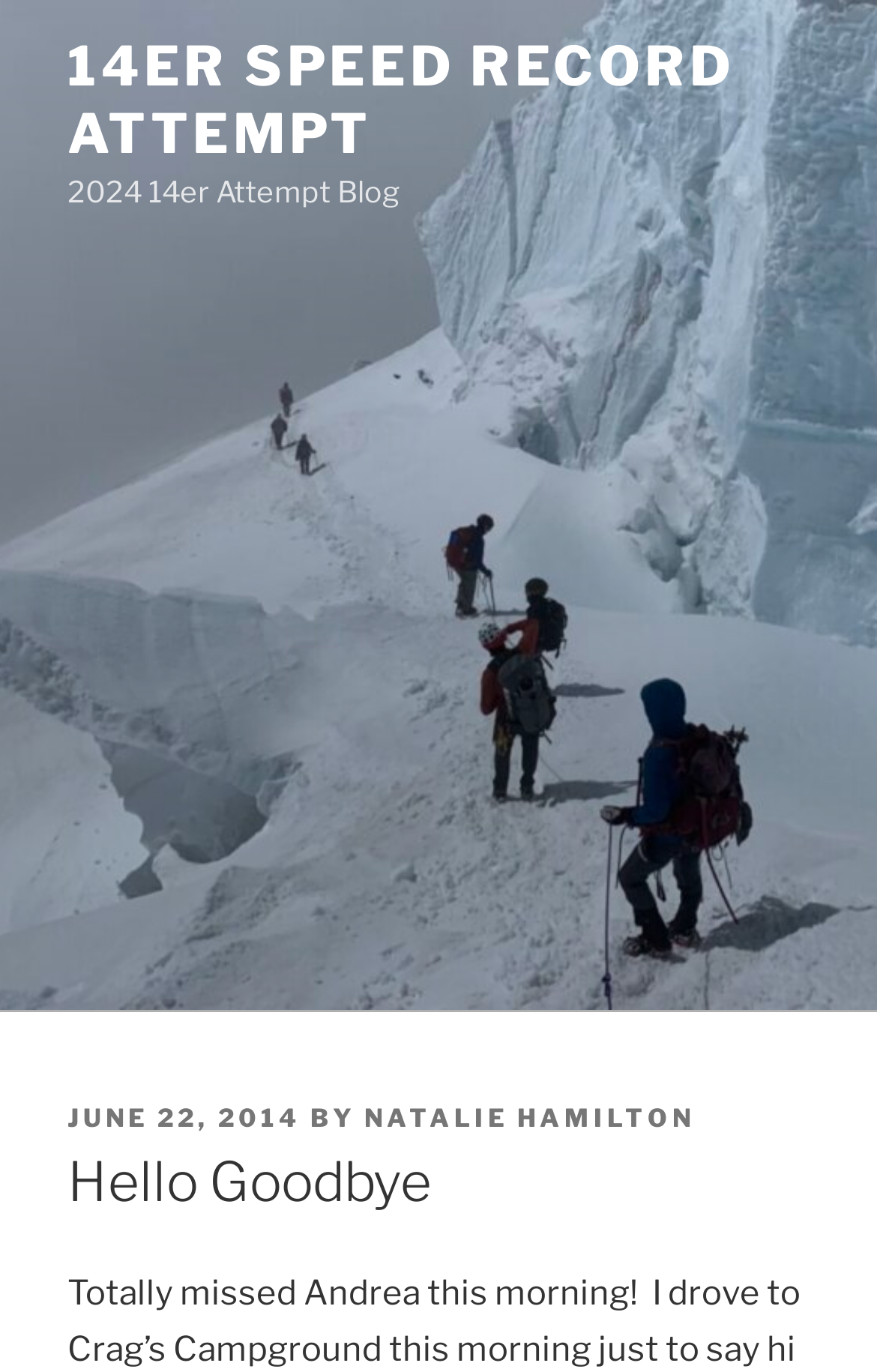Please reply with a single word or brief phrase to the question: 
What is the title of the blog?

2024 14er Attempt Blog